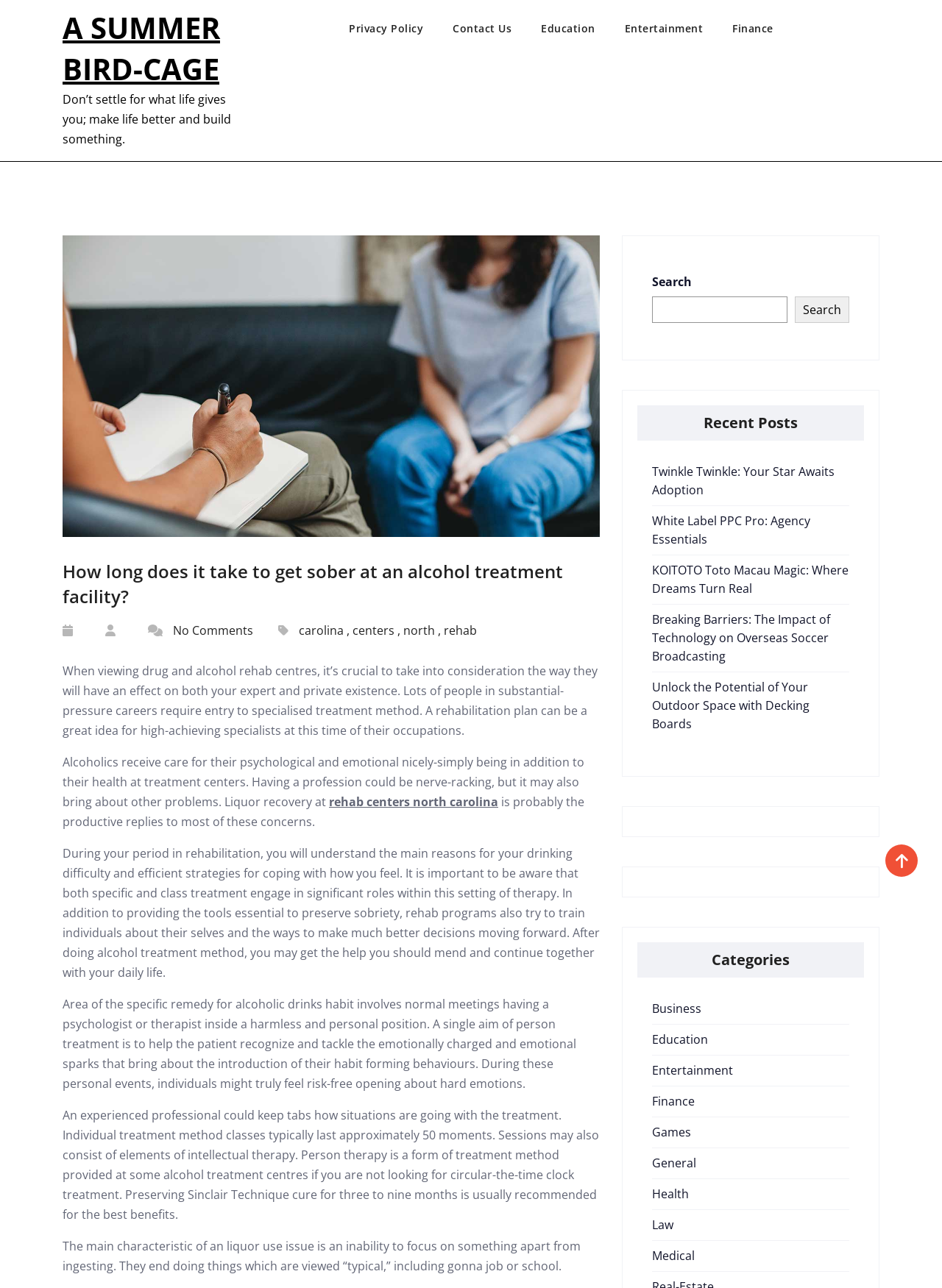Given the element description, predict the bounding box coordinates in the format (top-left x, top-left y, bottom-right x, bottom-right y). Make sure all values are between 0 and 1. Here is the element description: Contact Us

[0.481, 0.016, 0.574, 0.033]